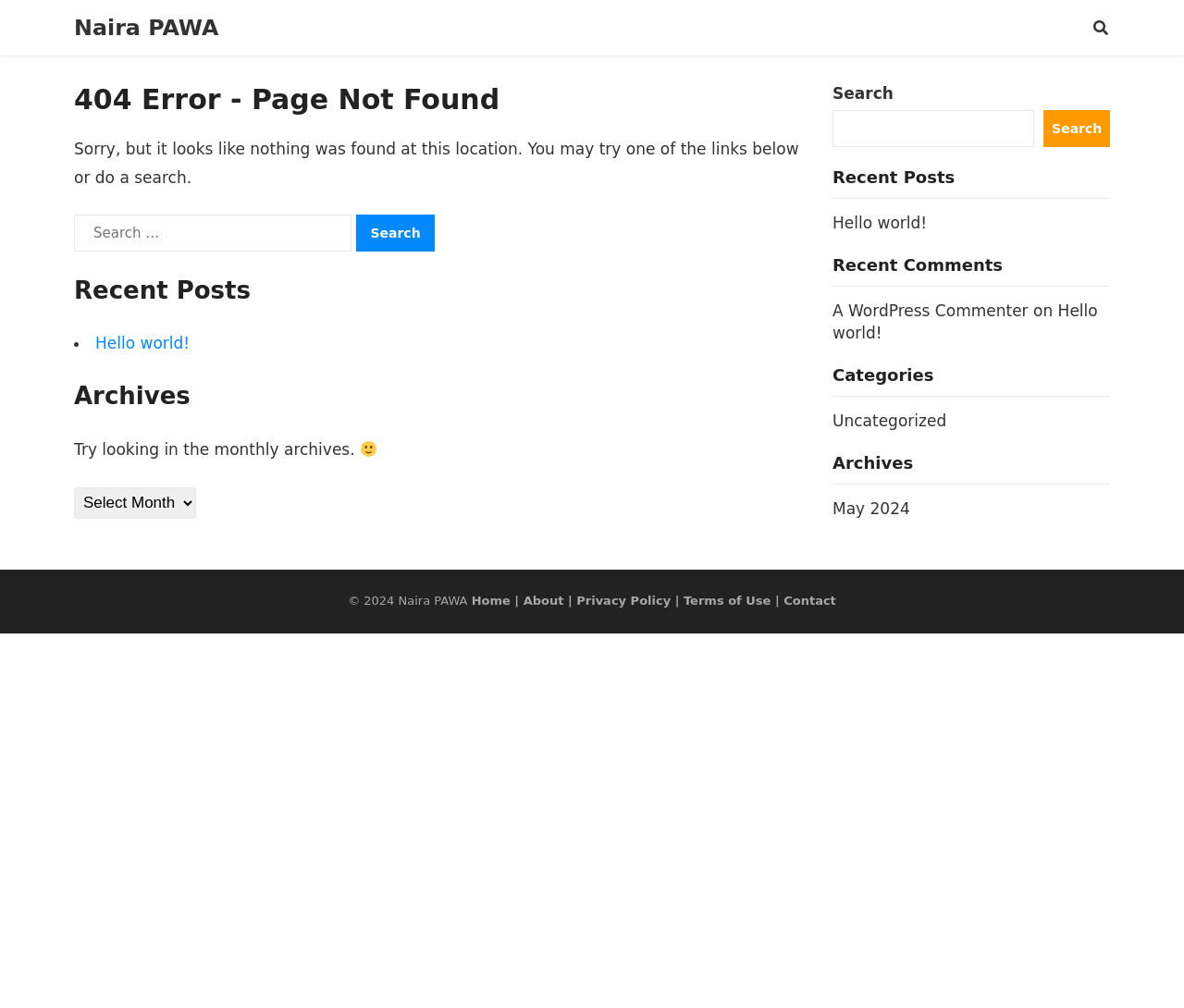Locate the bounding box coordinates of the element to click to perform the following action: 'Search for something'. The coordinates should be given as four float values between 0 and 1, in the form of [left, top, right, bottom].

[0.062, 0.213, 0.68, 0.25]